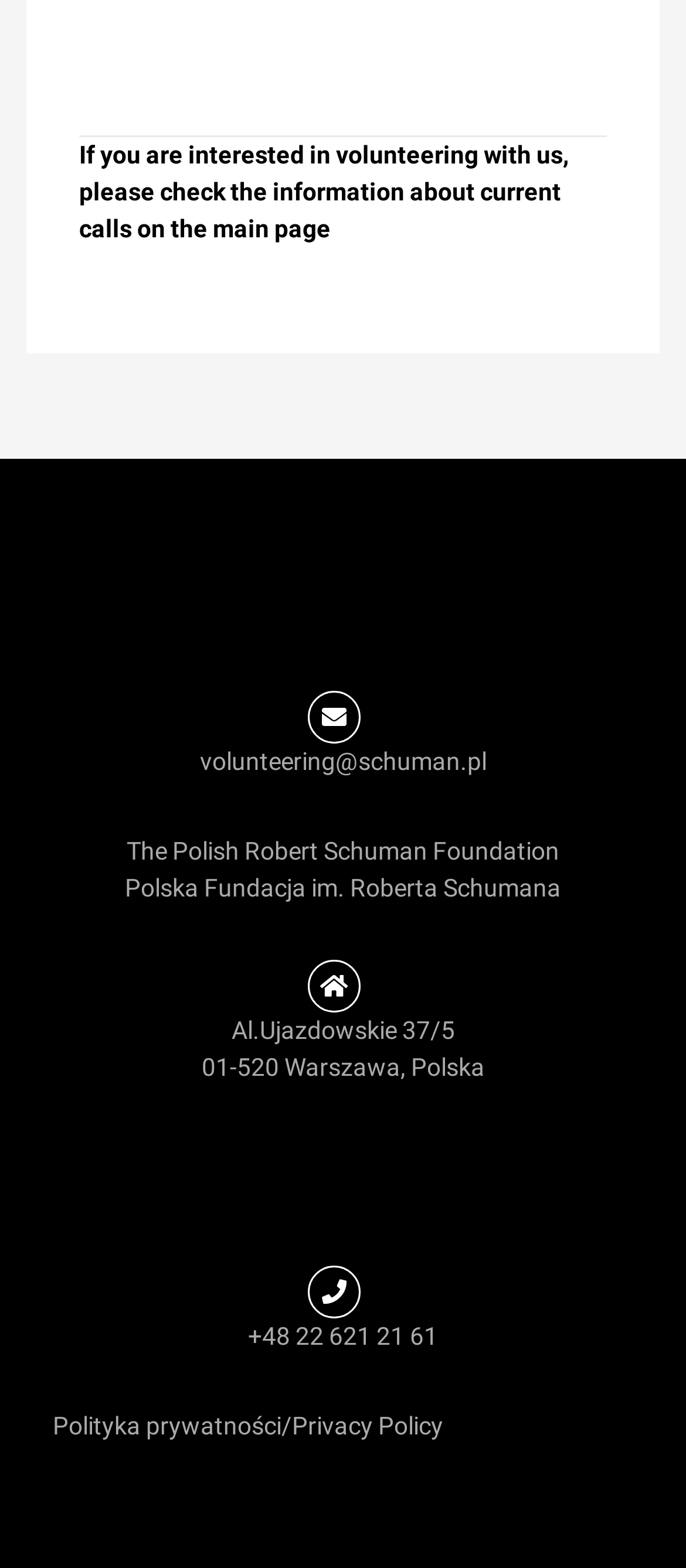What is the phone number of the Polish Robert Schuman Foundation?
Use the image to answer the question with a single word or phrase.

+48 22 621 21 61